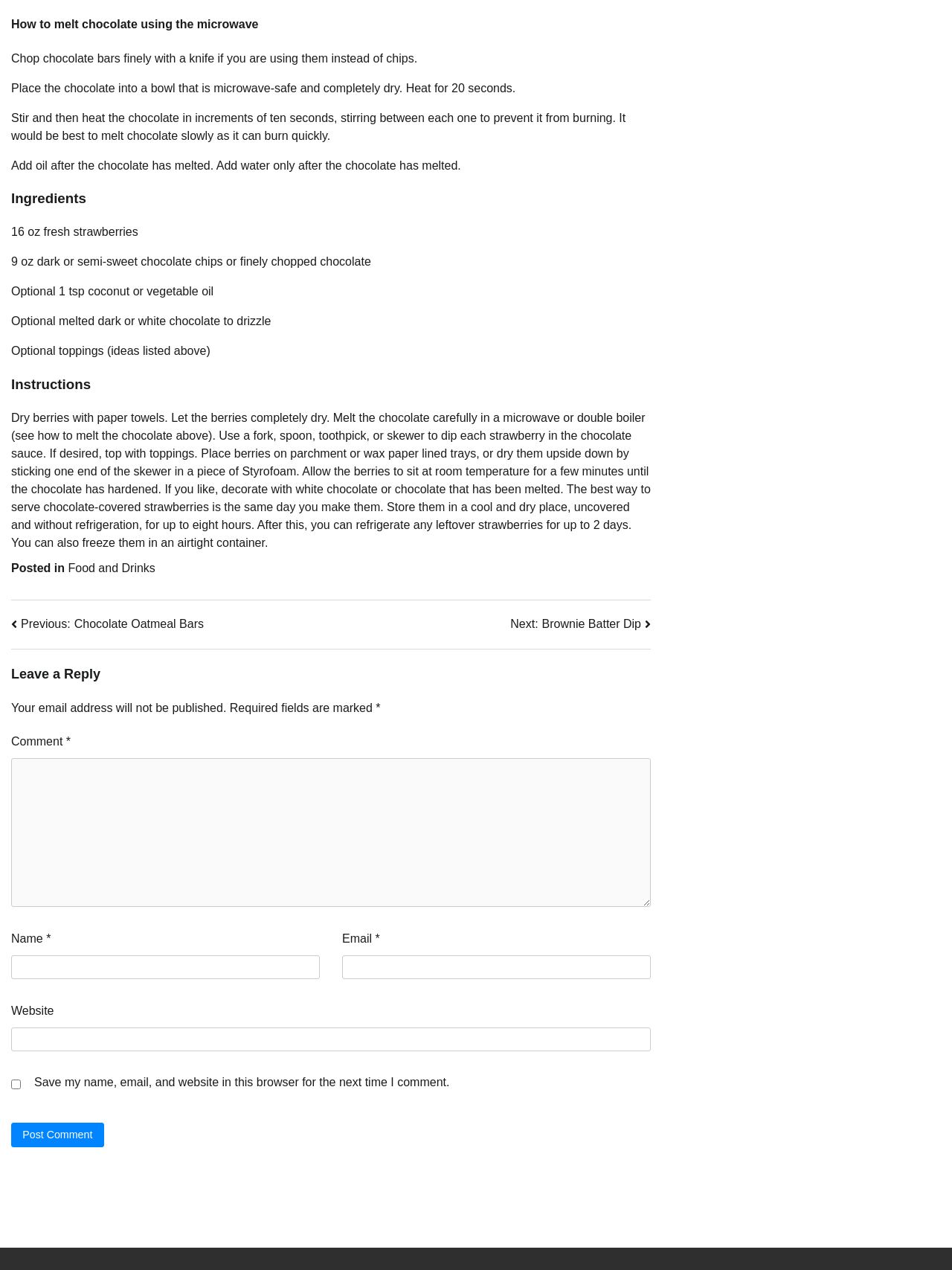Please determine the bounding box coordinates for the UI element described here. Use the format (top-left x, top-left y, bottom-right x, bottom-right y) with values bounded between 0 and 1: parent_node: Email * aria-describedby="email-notes" name="email"

[0.359, 0.752, 0.684, 0.771]